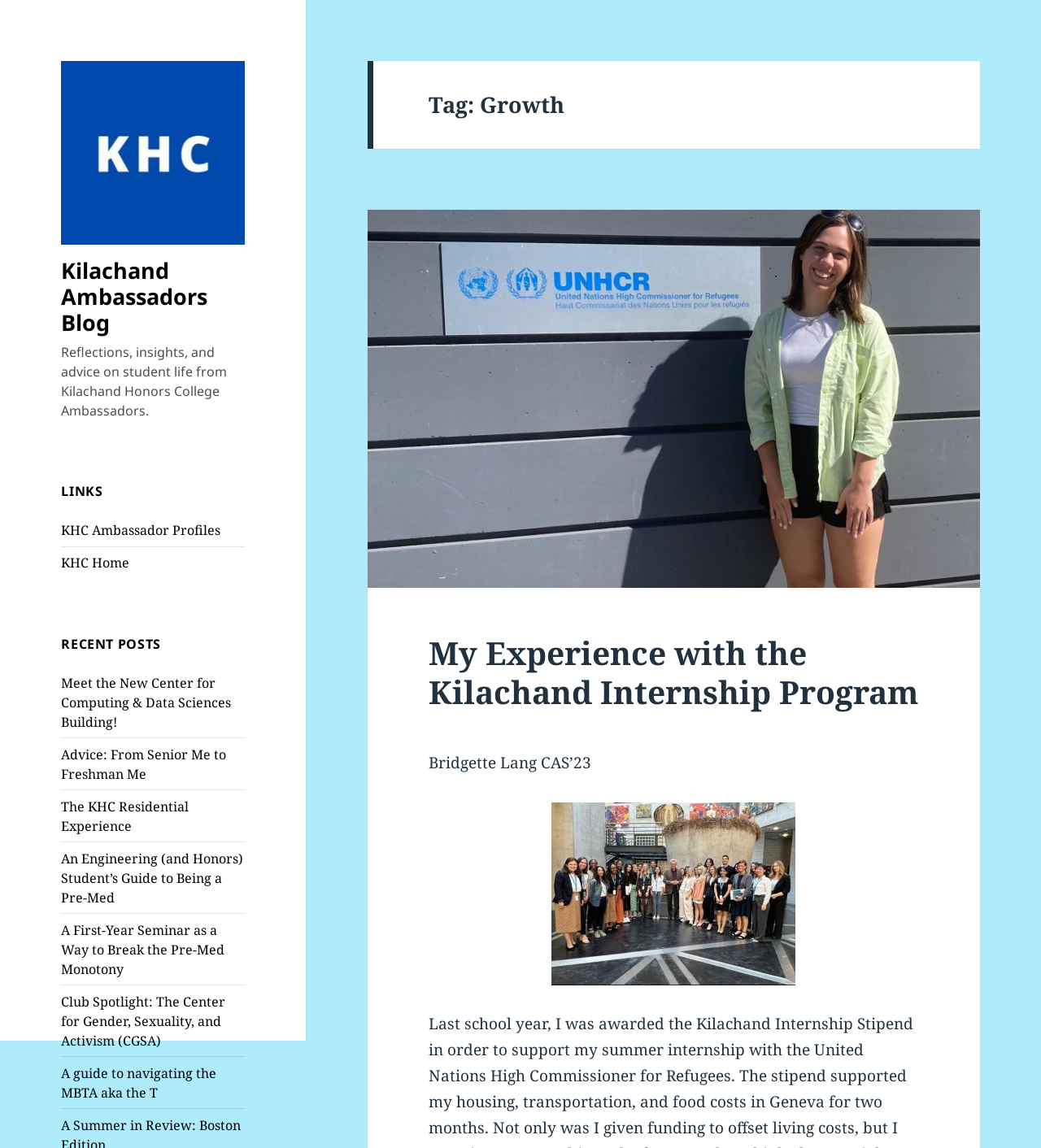Please locate the bounding box coordinates of the element that should be clicked to complete the given instruction: "Read the article 'My Experience with the Kilachand Internship Program'".

[0.412, 0.55, 0.882, 0.621]